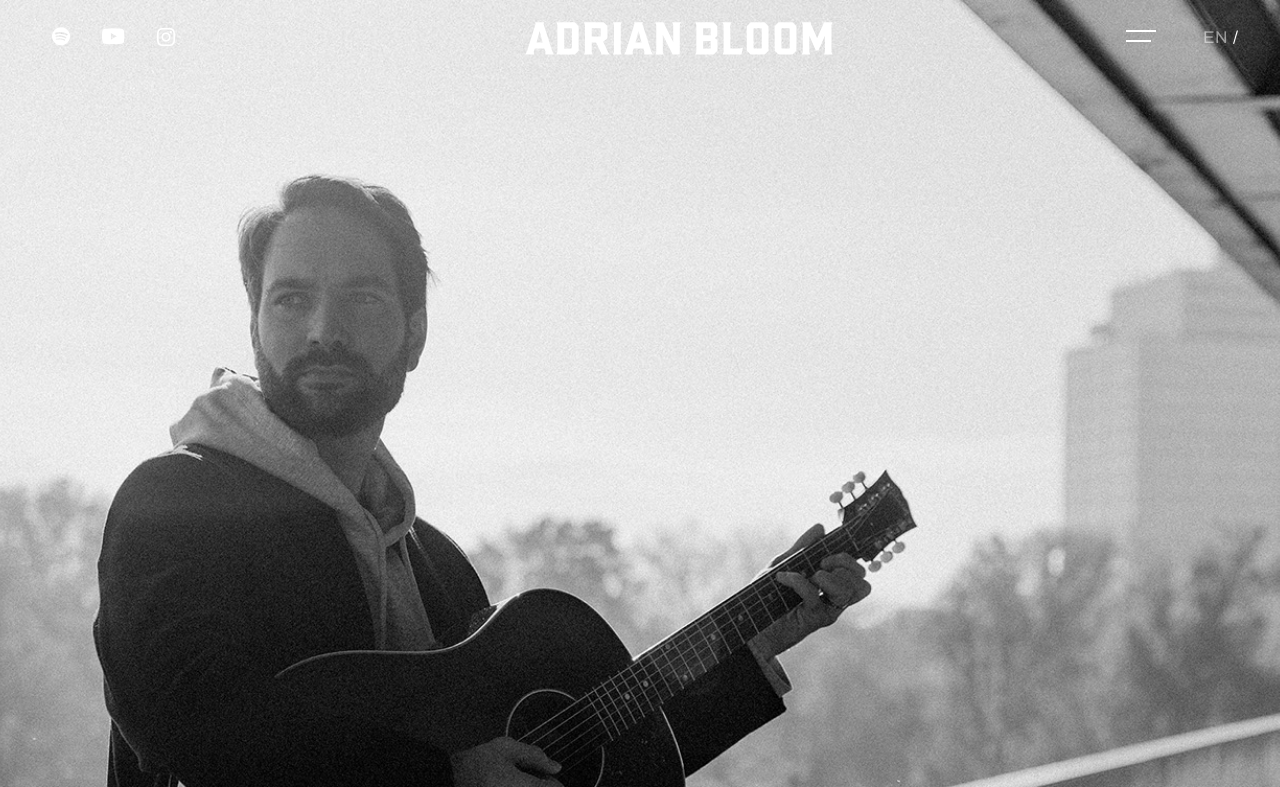What type of icons are in the social menu?
Please look at the screenshot and answer in one word or a short phrase.

Music platform icons